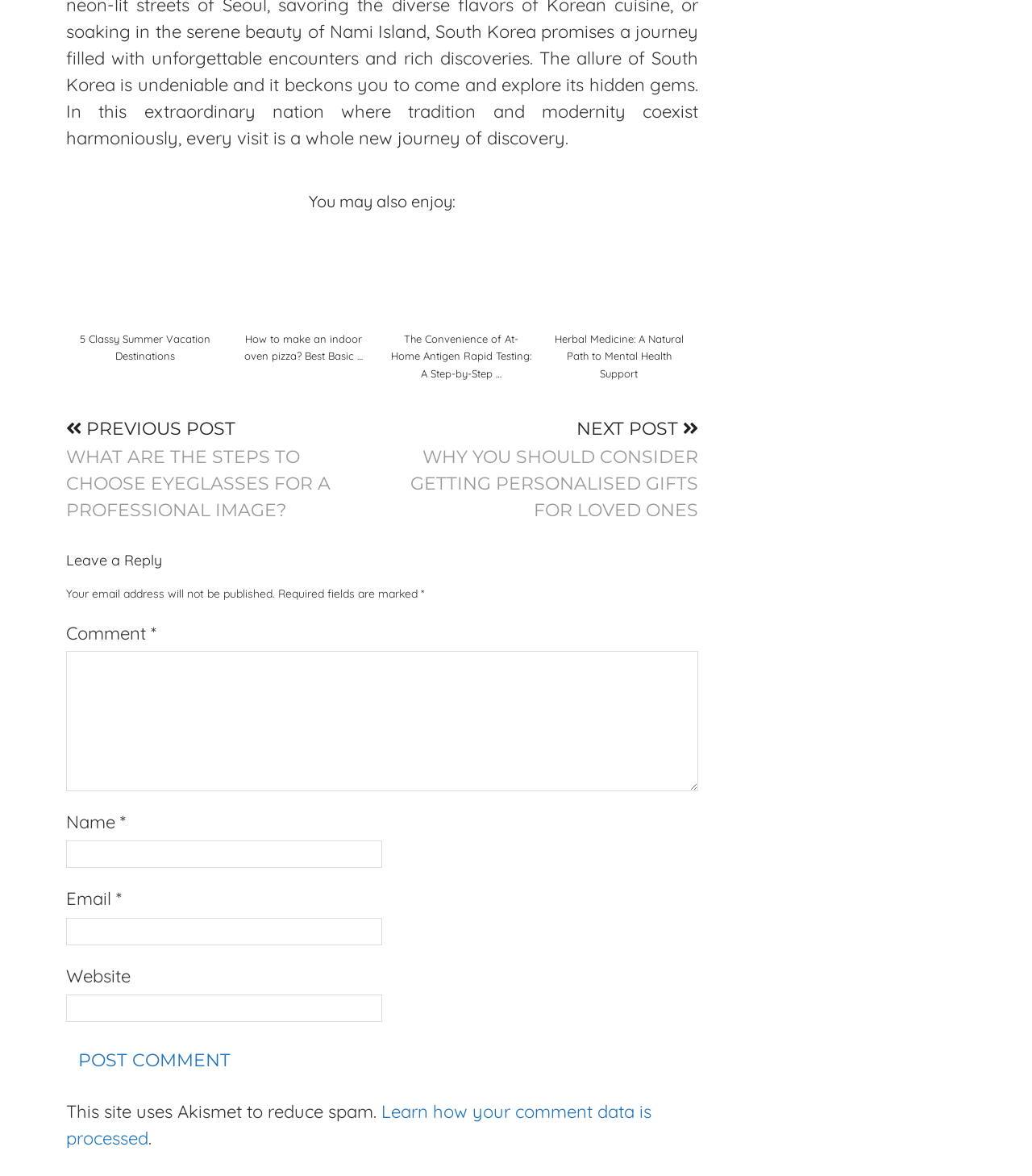Specify the bounding box coordinates of the element's area that should be clicked to execute the given instruction: "Click on 'Post Comment'". The coordinates should be four float numbers between 0 and 1, i.e., [left, top, right, bottom].

[0.064, 0.884, 0.235, 0.919]